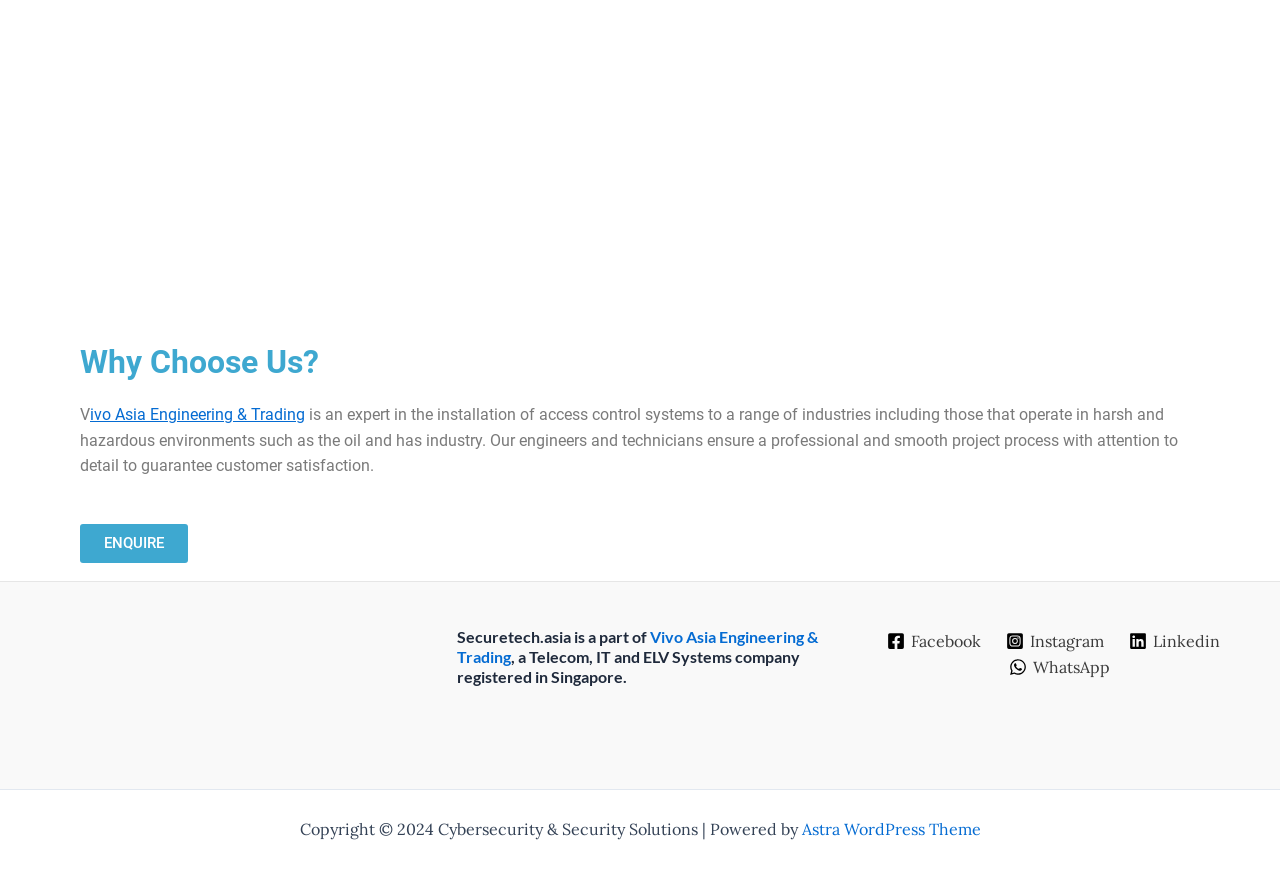Determine the bounding box for the described HTML element: "Racing Games". Ensure the coordinates are four float numbers between 0 and 1 in the format [left, top, right, bottom].

None